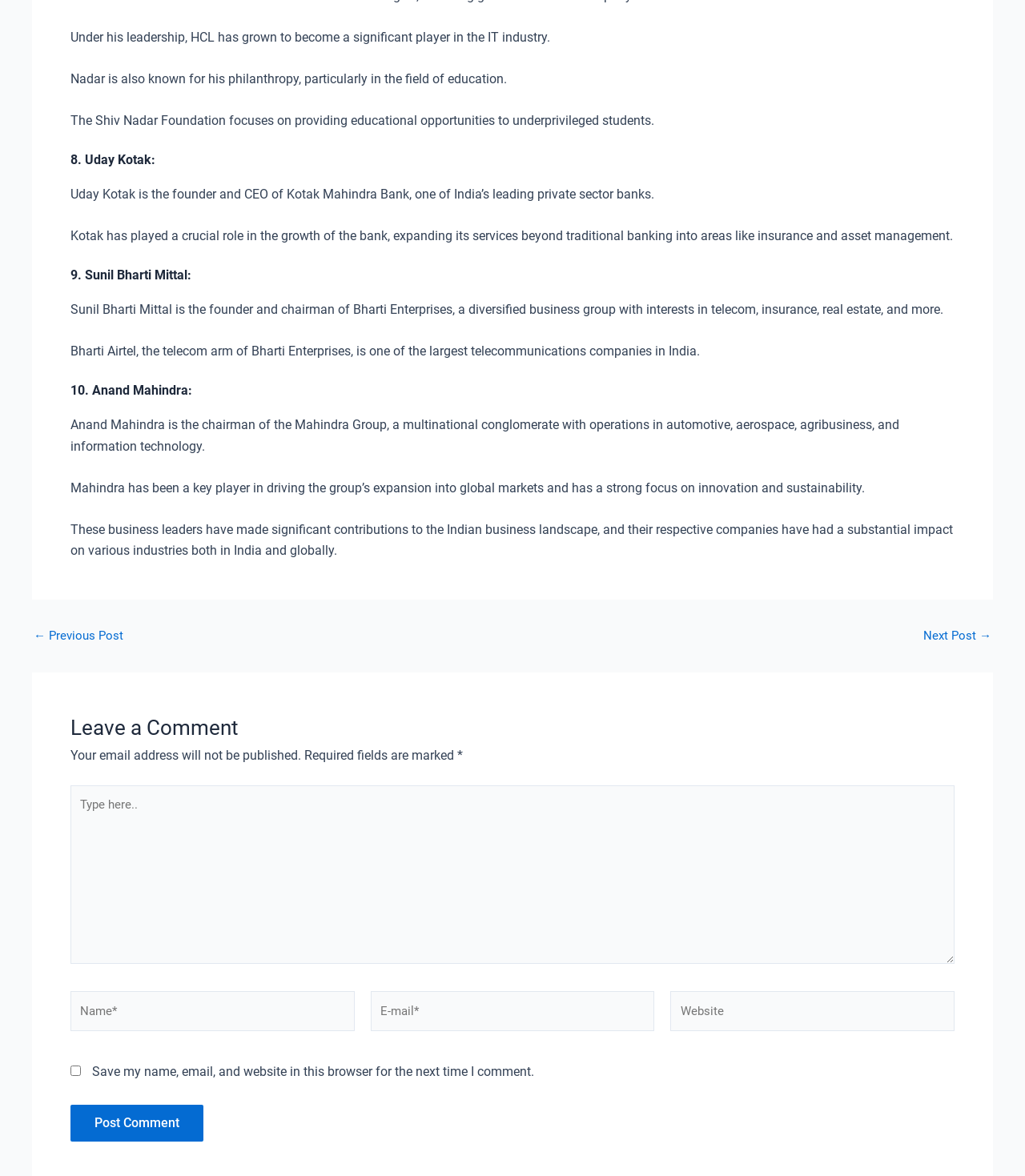What is the focus of the Shiv Nadar Foundation?
Can you offer a detailed and complete answer to this question?

The text states, 'The Shiv Nadar Foundation focuses on providing educational opportunities to underprivileged students.' Therefore, the focus of the Shiv Nadar Foundation is education.